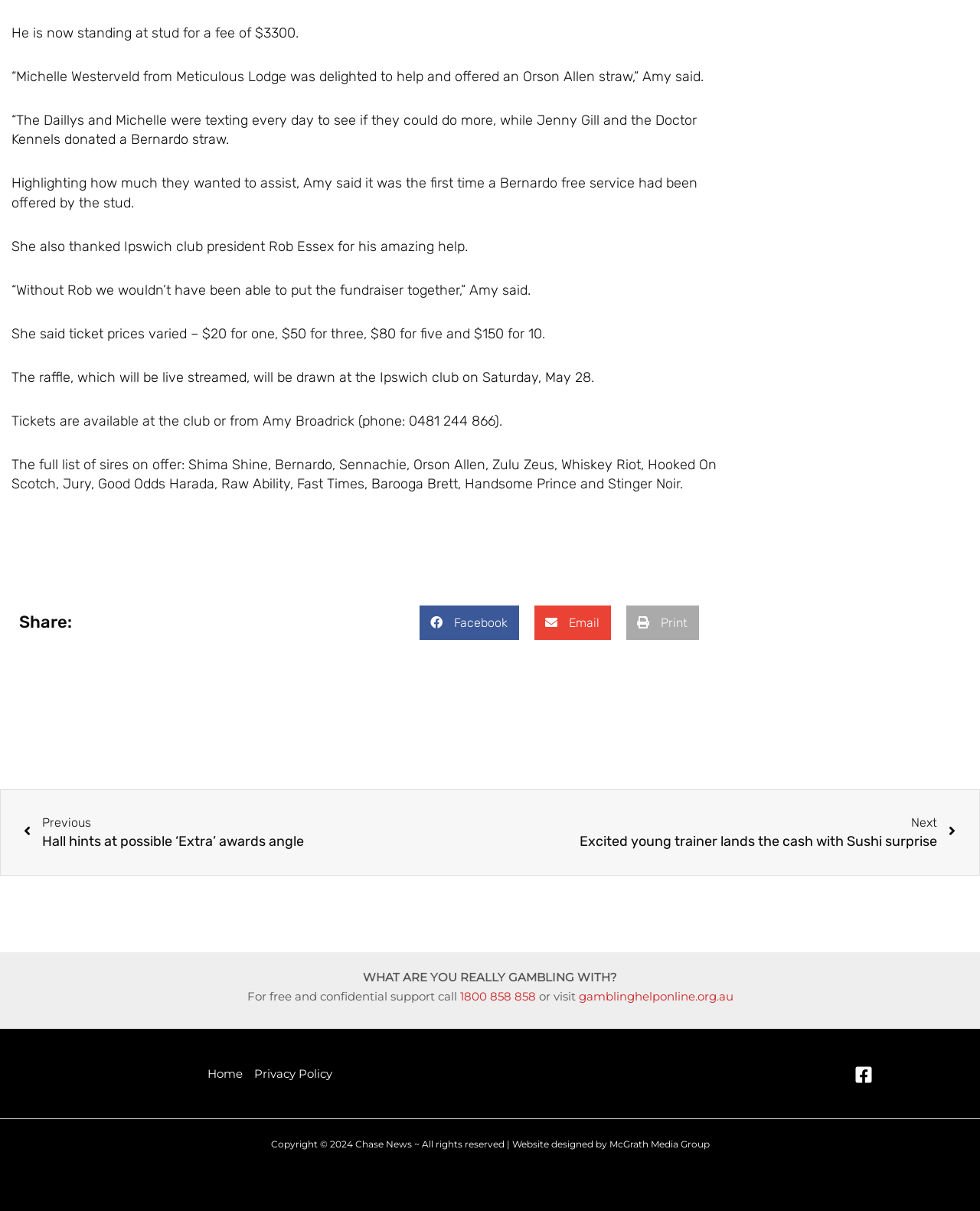Bounding box coordinates are given in the format (top-left x, top-left y, bottom-right x, bottom-right y). All values should be floating point numbers between 0 and 1. Provide the bounding box coordinate for the UI element described as: 1800 858 858

[0.469, 0.817, 0.546, 0.829]